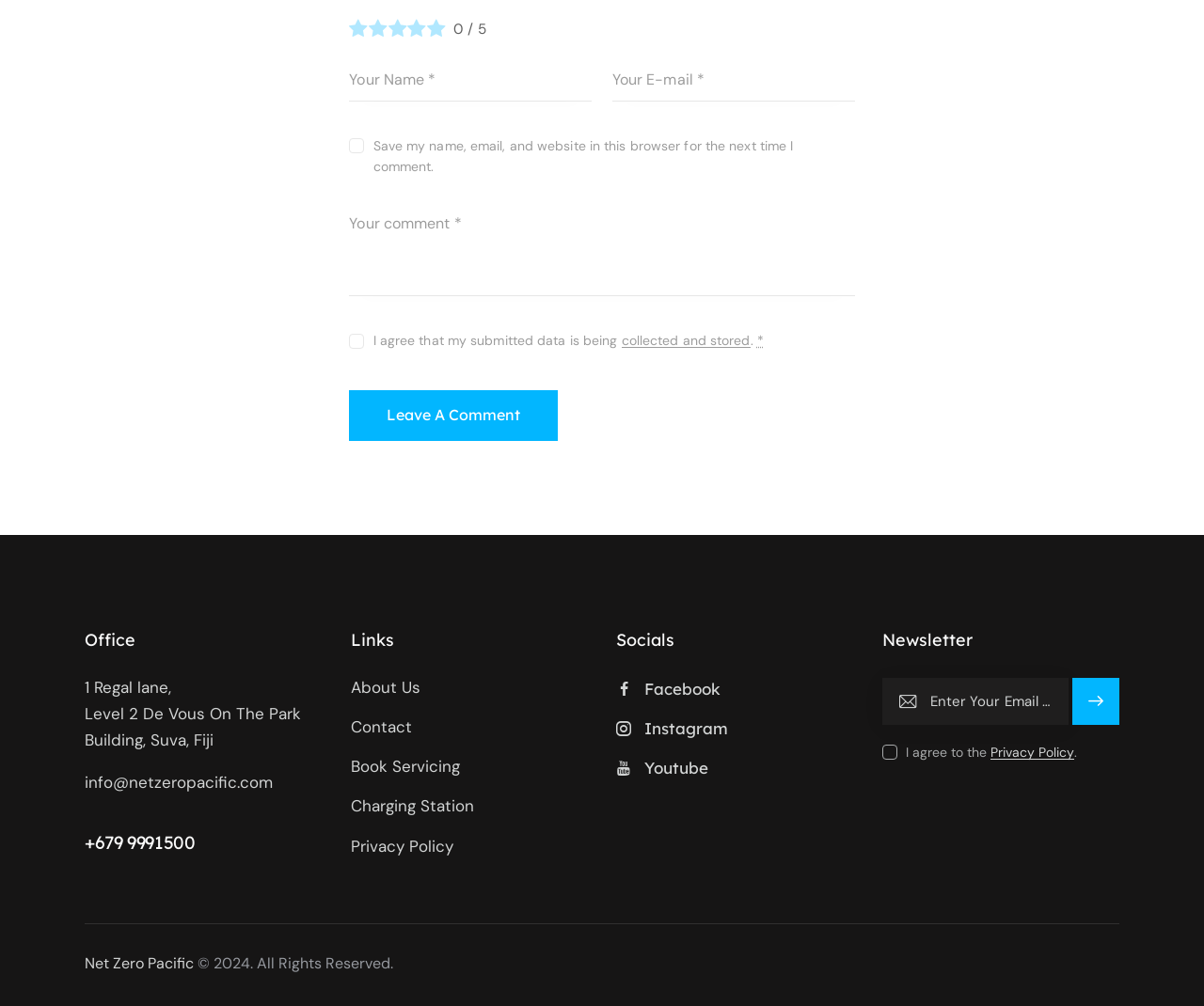What is the phone number of the office?
Using the image as a reference, answer with just one word or a short phrase.

+679 9991500